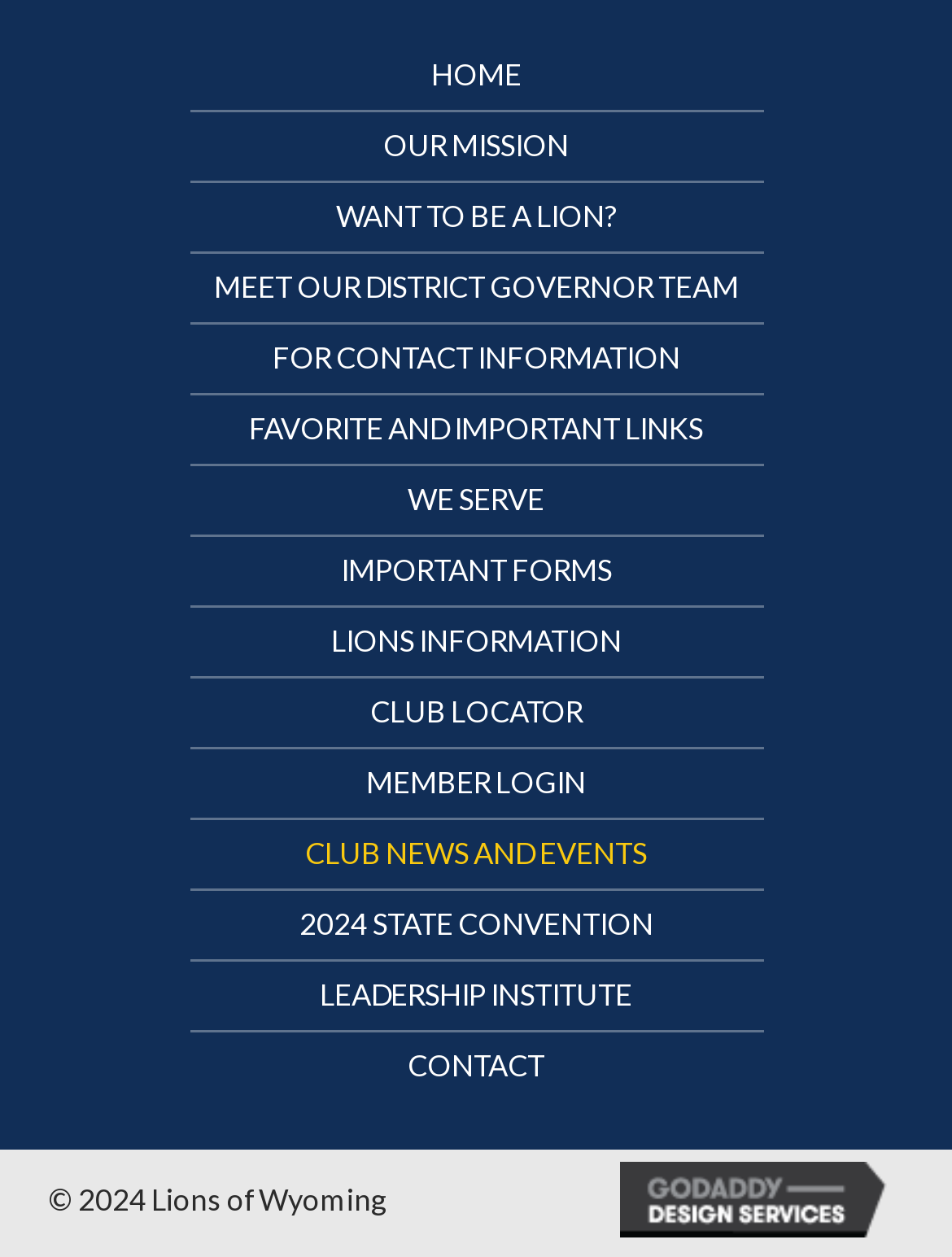What is the name of the web design company?
Based on the image, answer the question in a detailed manner.

I found the link element 'GoDaddy Web Design' at the bottom of the webpage, which is accompanied by an image element with the same name, indicating the web design company.